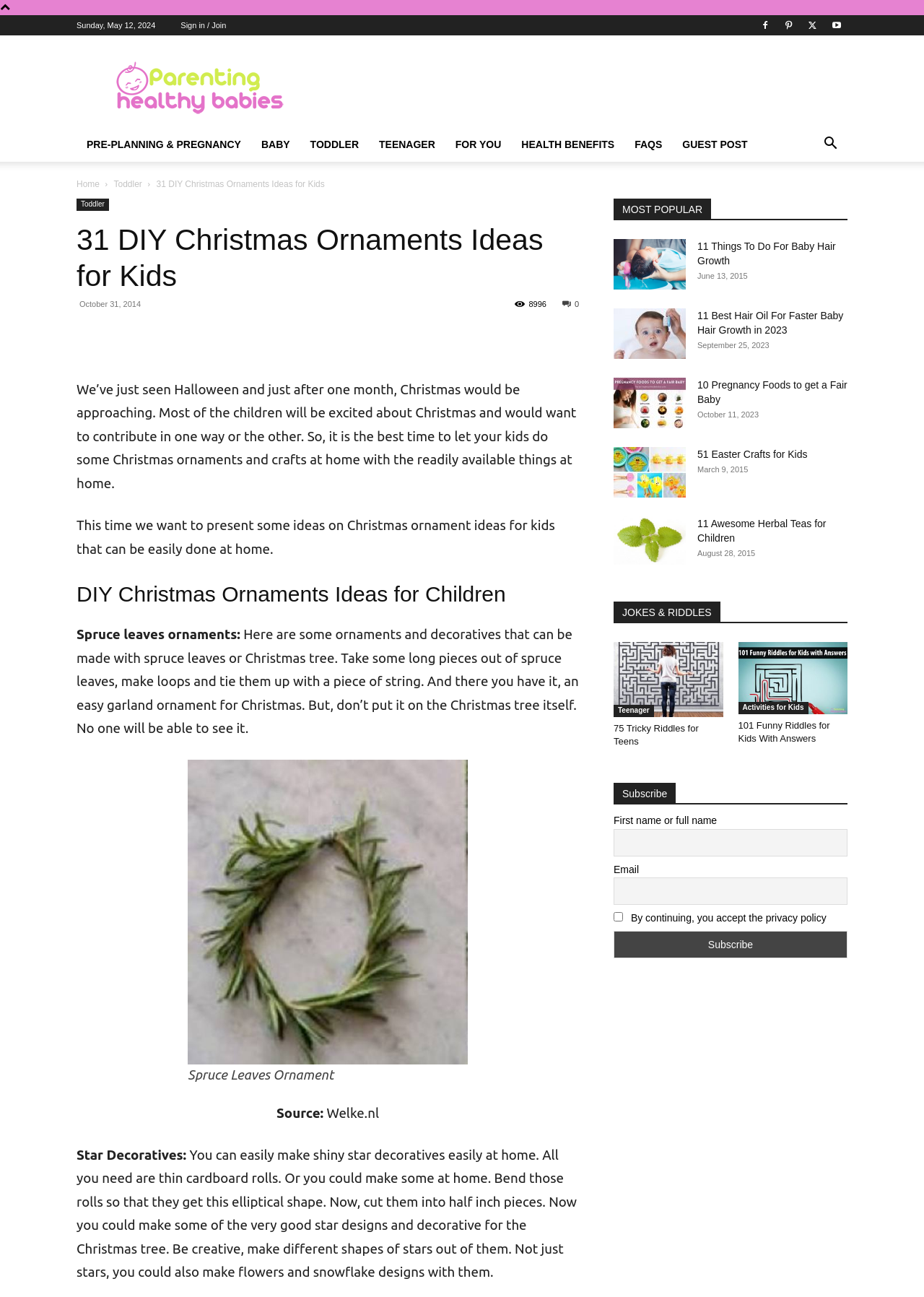Determine the bounding box coordinates of the region to click in order to accomplish the following instruction: "Search for something". Provide the coordinates as four float numbers between 0 and 1, specifically [left, top, right, bottom].

[0.88, 0.107, 0.917, 0.116]